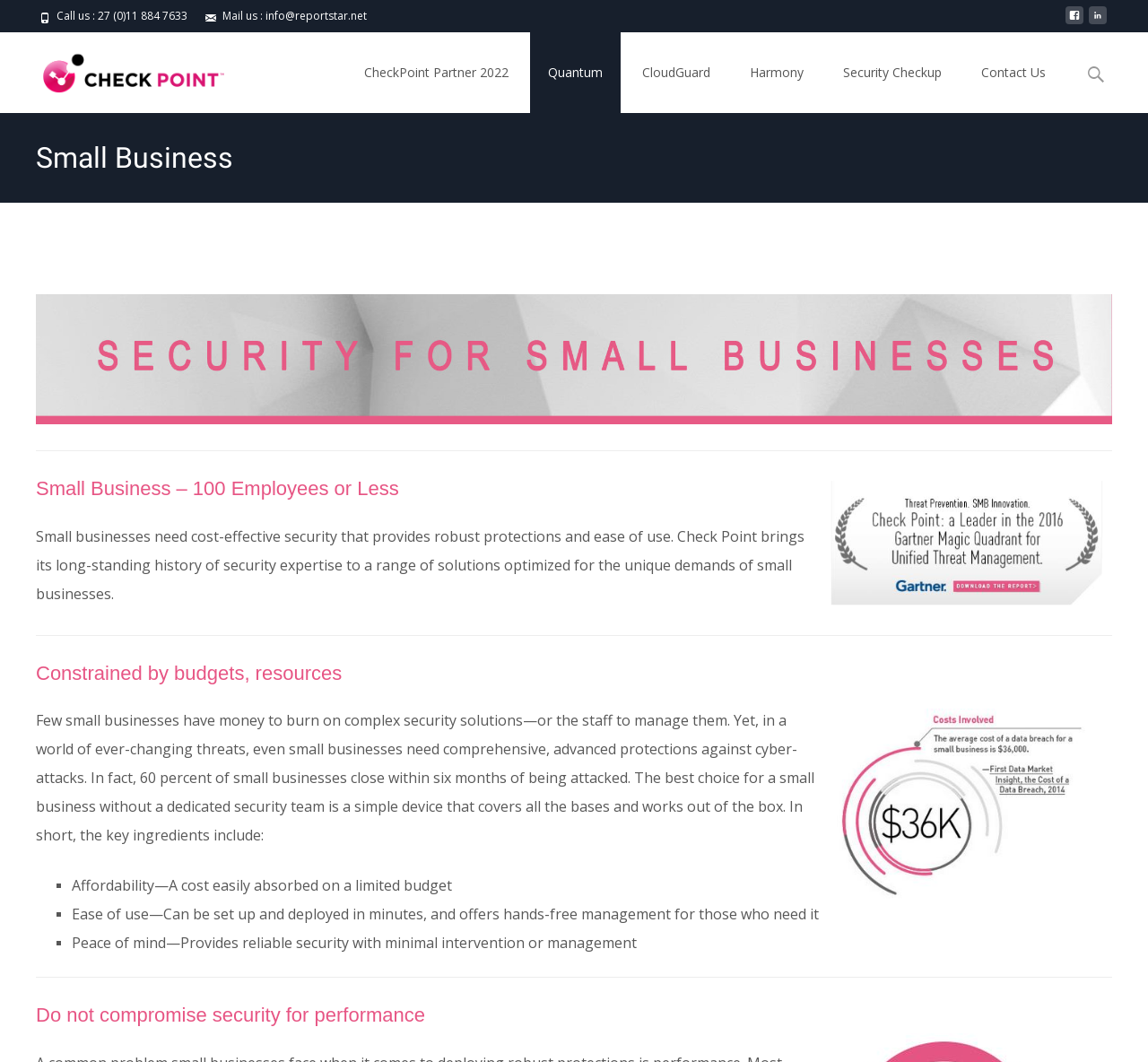Could you find the bounding box coordinates of the clickable area to complete this instruction: "Call the phone number"?

[0.047, 0.008, 0.163, 0.022]